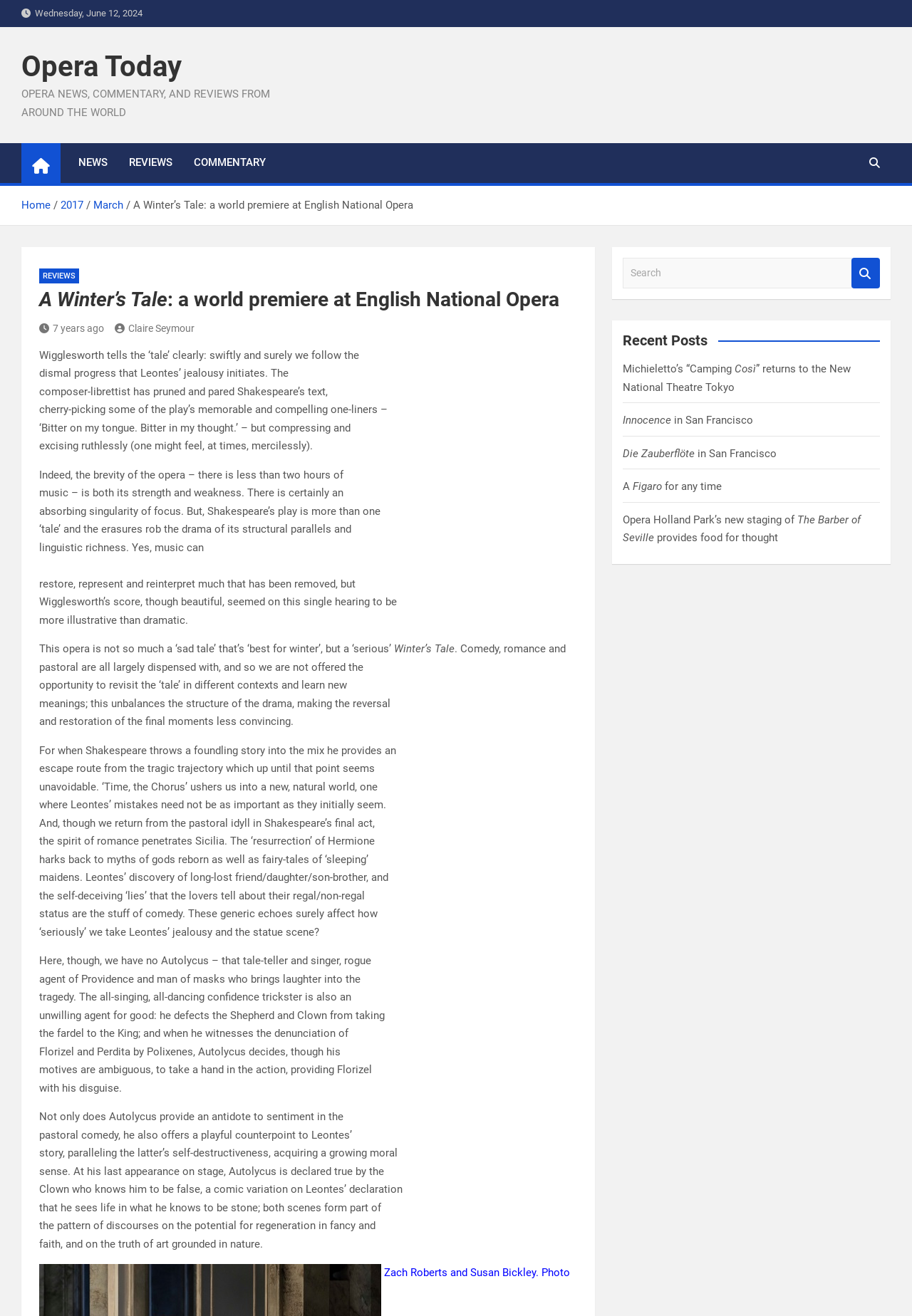Who is the reviewer of the opera?
Refer to the image and answer the question using a single word or phrase.

Claire Seymour